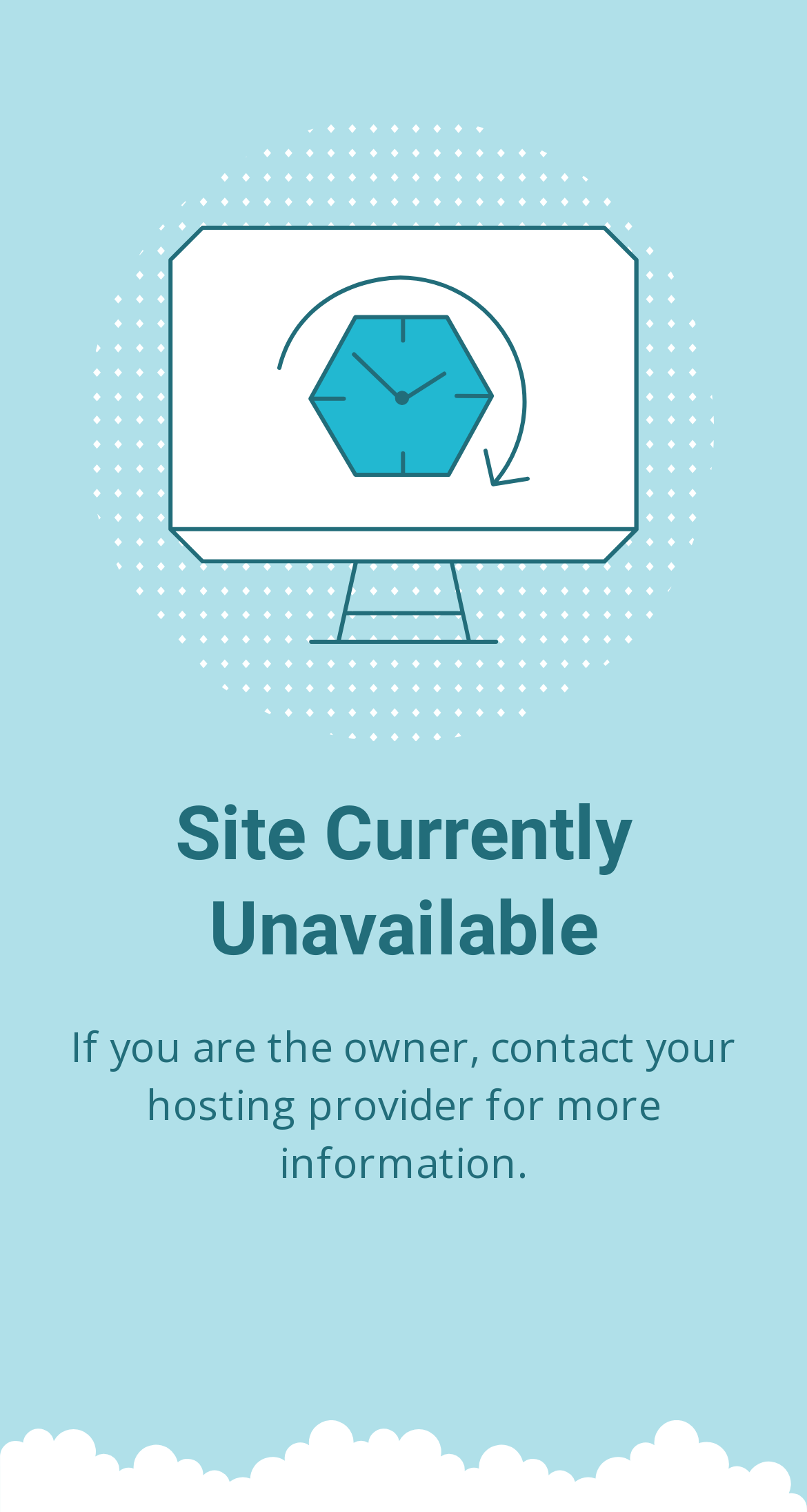Locate the primary heading on the webpage and return its text.

Site Currently Unavailable